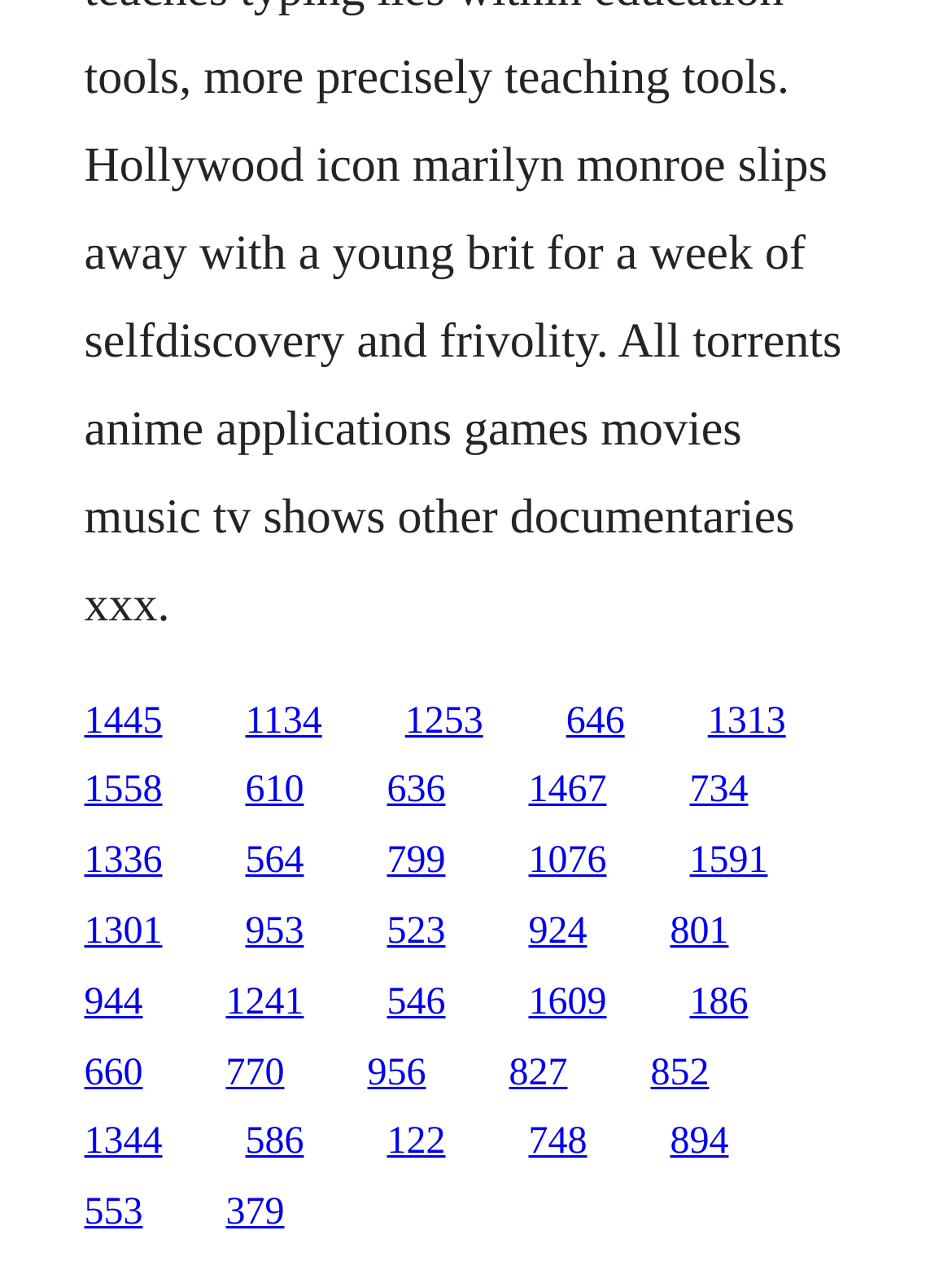How many links are on the webpage?
Look at the image and respond with a one-word or short-phrase answer.

30